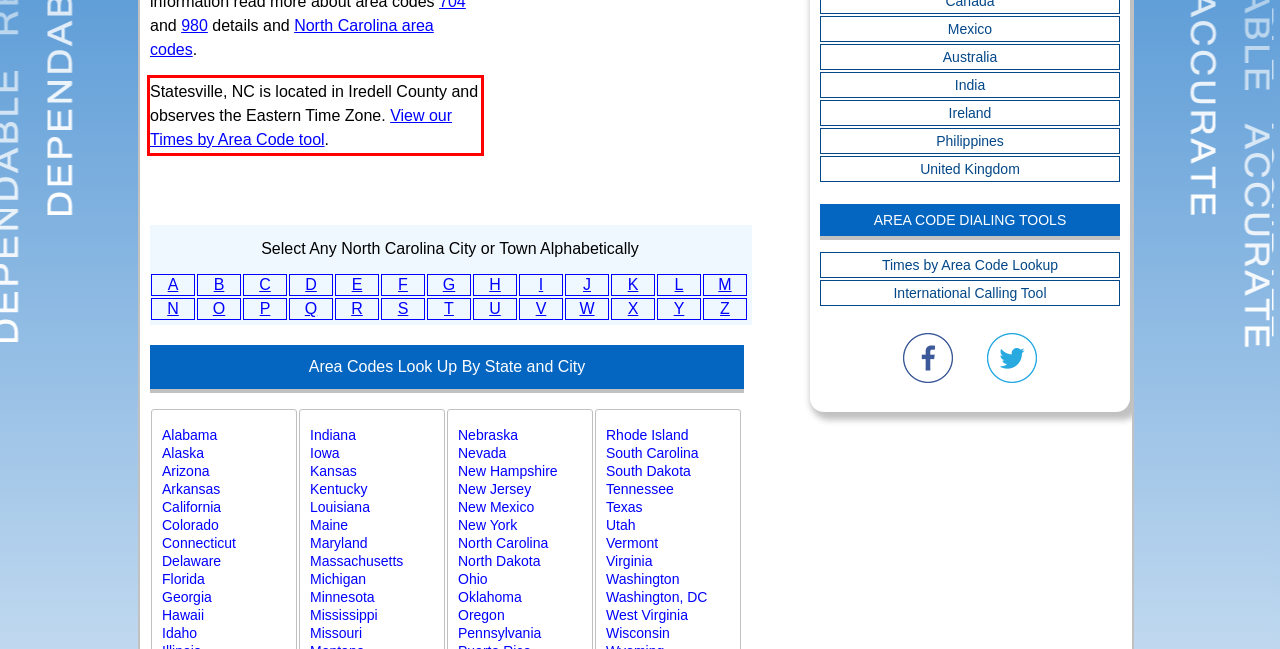You are looking at a screenshot of a webpage with a red rectangle bounding box. Use OCR to identify and extract the text content found inside this red bounding box.

Statesville, NC is located in Iredell County and observes the Eastern Time Zone. View our Times by Area Code tool.